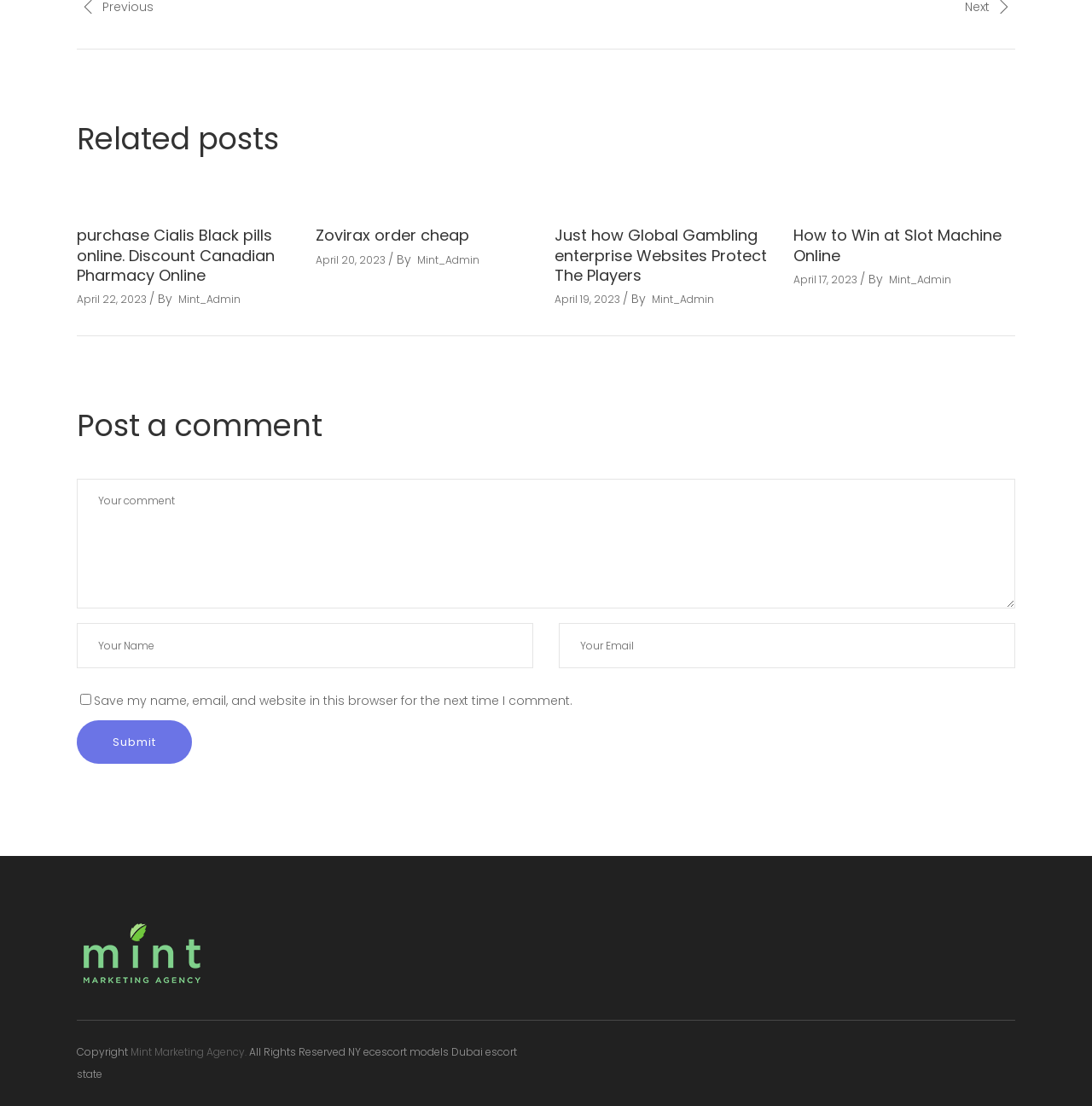Can you provide the bounding box coordinates for the element that should be clicked to implement the instruction: "Enter your comment in the 'Your comment' textbox"?

[0.07, 0.433, 0.93, 0.55]